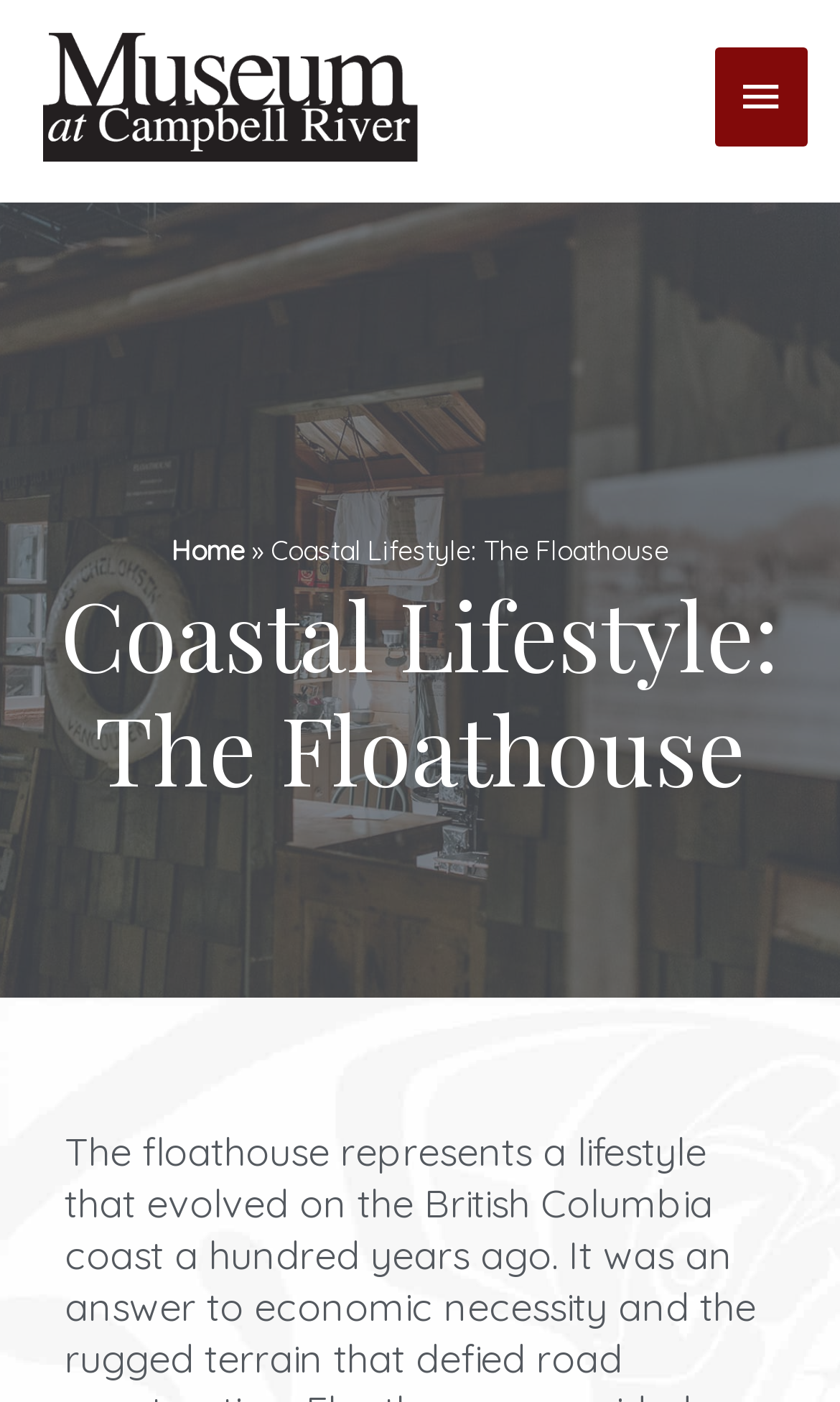Generate the main heading text from the webpage.

Coastal Lifestyle: The Floathouse